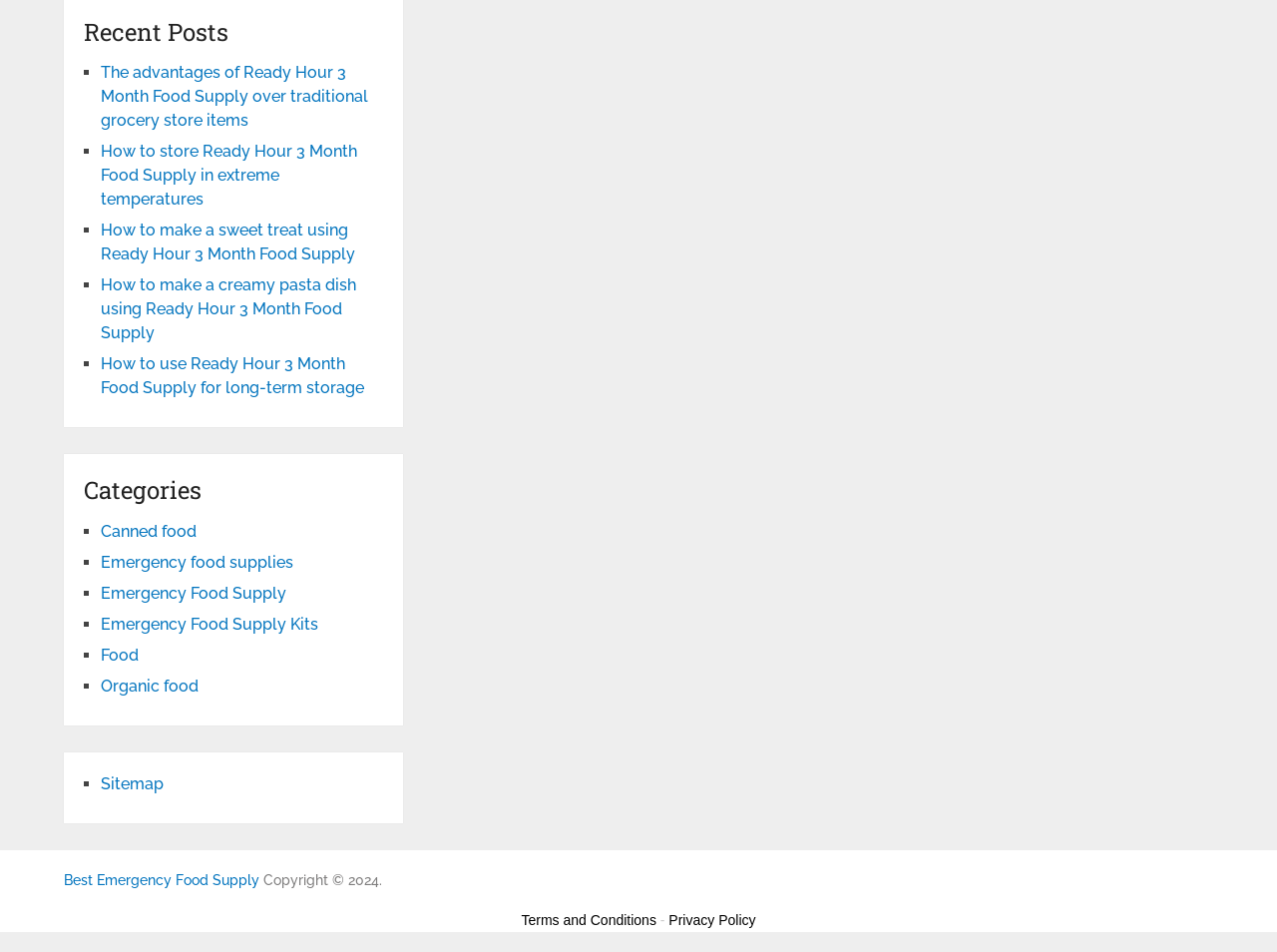Kindly determine the bounding box coordinates for the clickable area to achieve the given instruction: "View recent posts".

[0.066, 0.017, 0.3, 0.052]